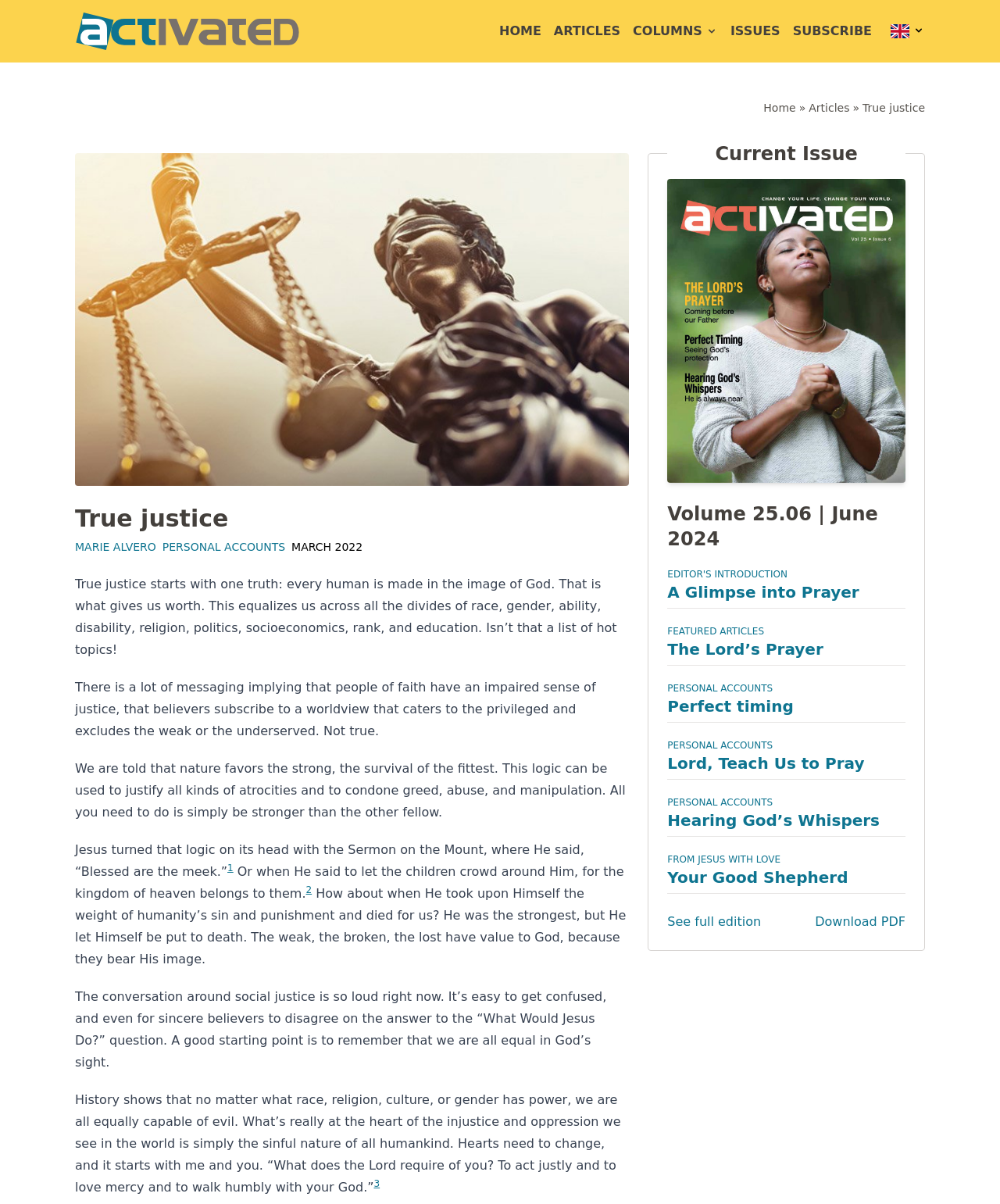Identify the bounding box for the described UI element: "From Jesus with Love".

[0.667, 0.709, 0.78, 0.718]